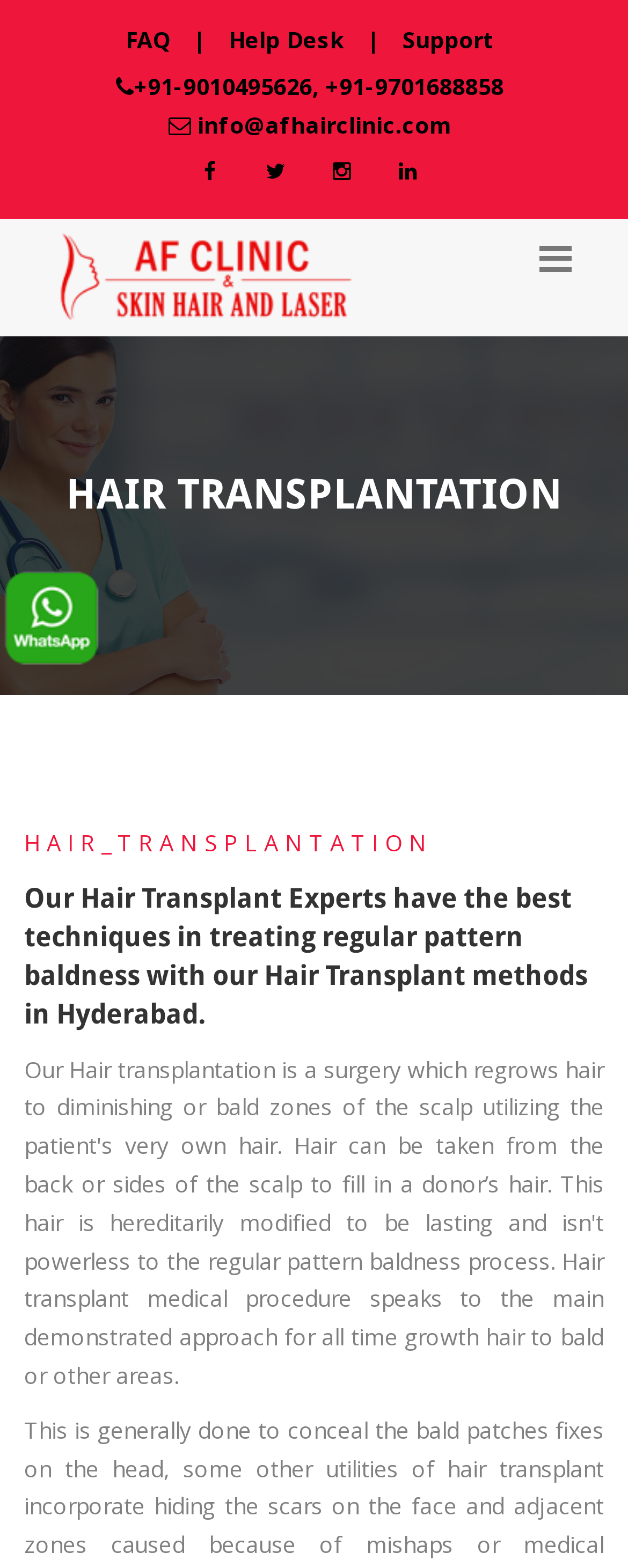Find the UI element described as: "Support" and predict its bounding box coordinates. Ensure the coordinates are four float numbers between 0 and 1, [left, top, right, bottom].

[0.641, 0.015, 0.787, 0.035]